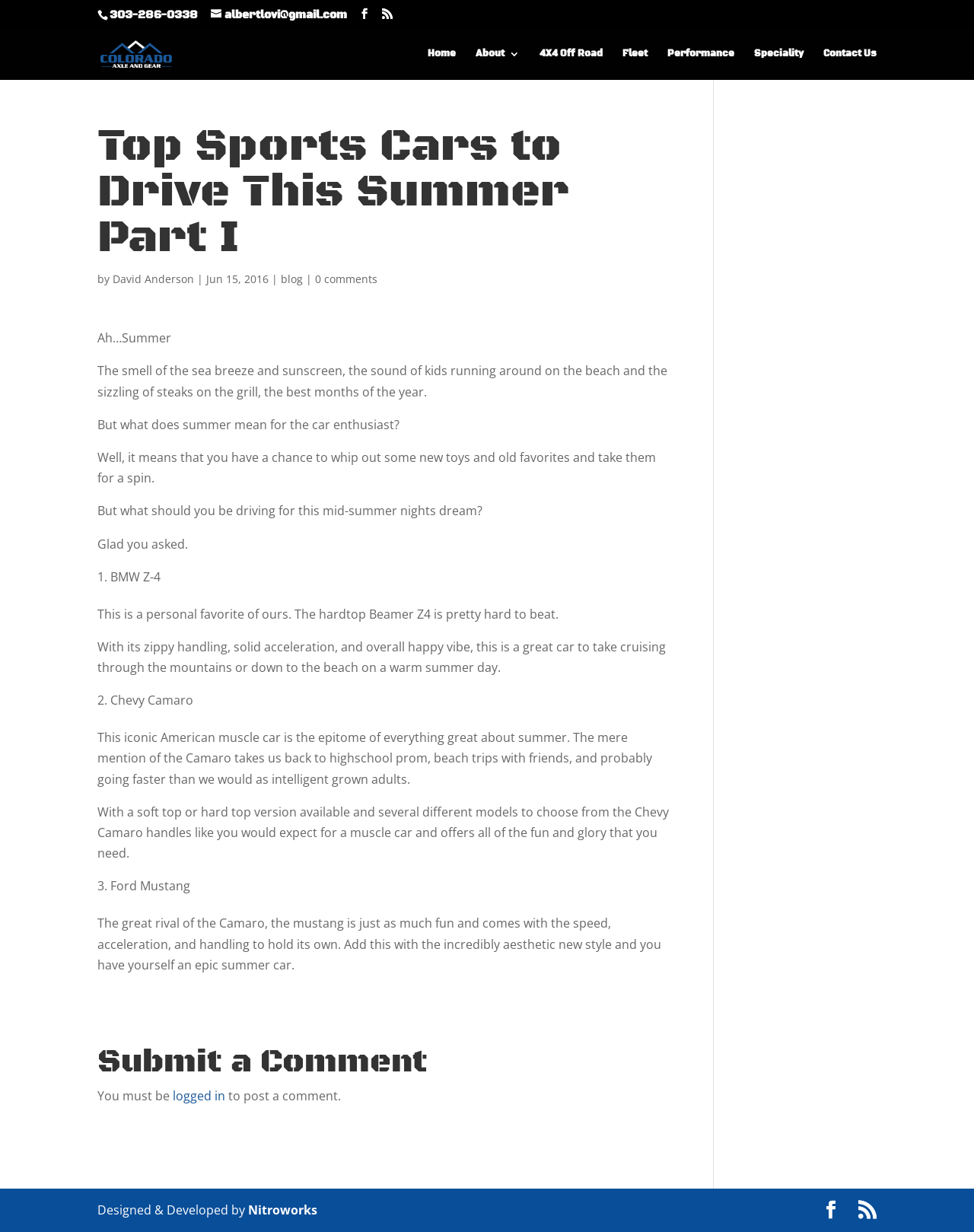Identify the bounding box coordinates for the UI element described as follows: "RSS". Ensure the coordinates are four float numbers between 0 and 1, formatted as [left, top, right, bottom].

[0.881, 0.974, 0.9, 0.991]